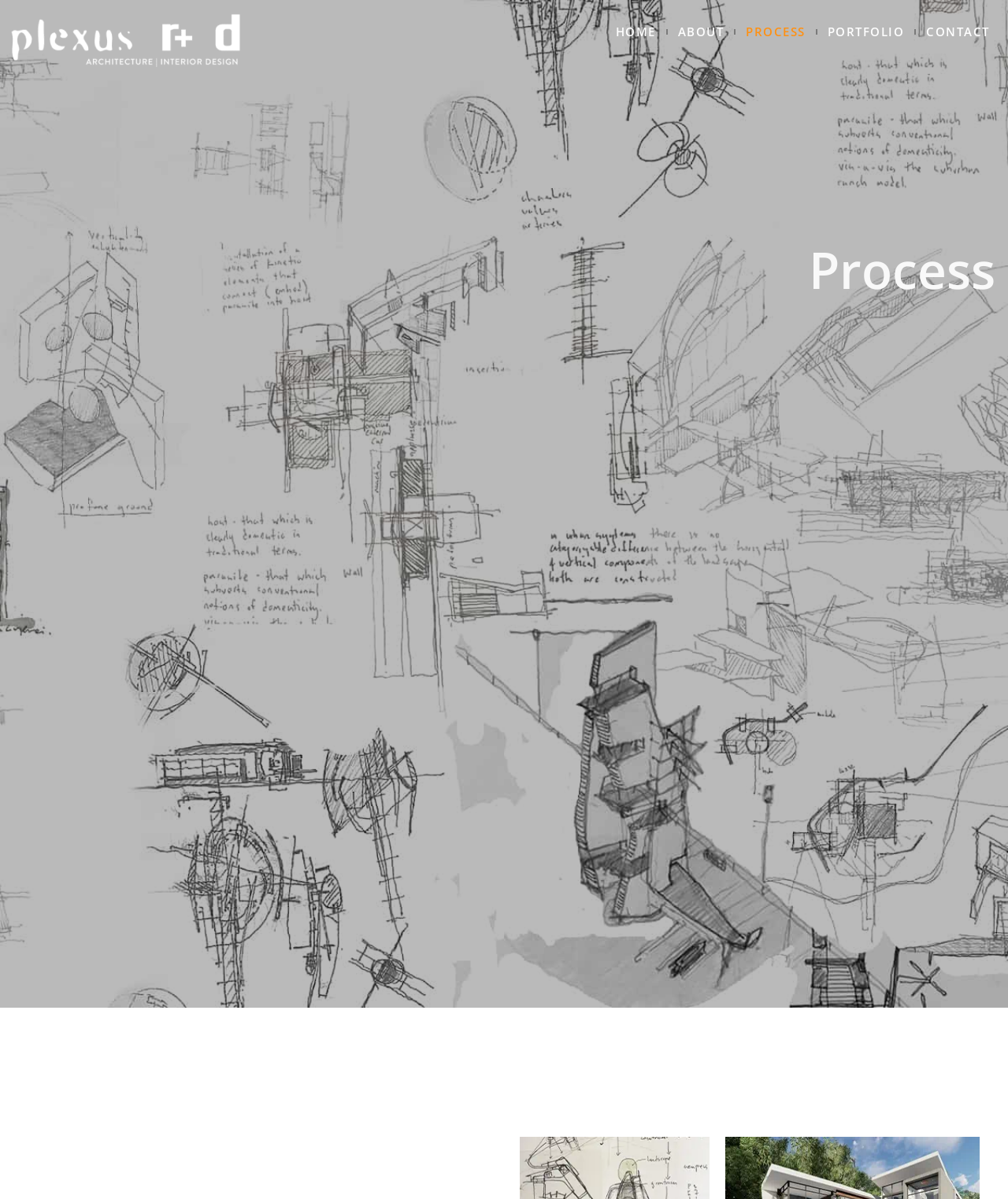Give a concise answer using only one word or phrase for this question:
What is the title of the current page?

Process